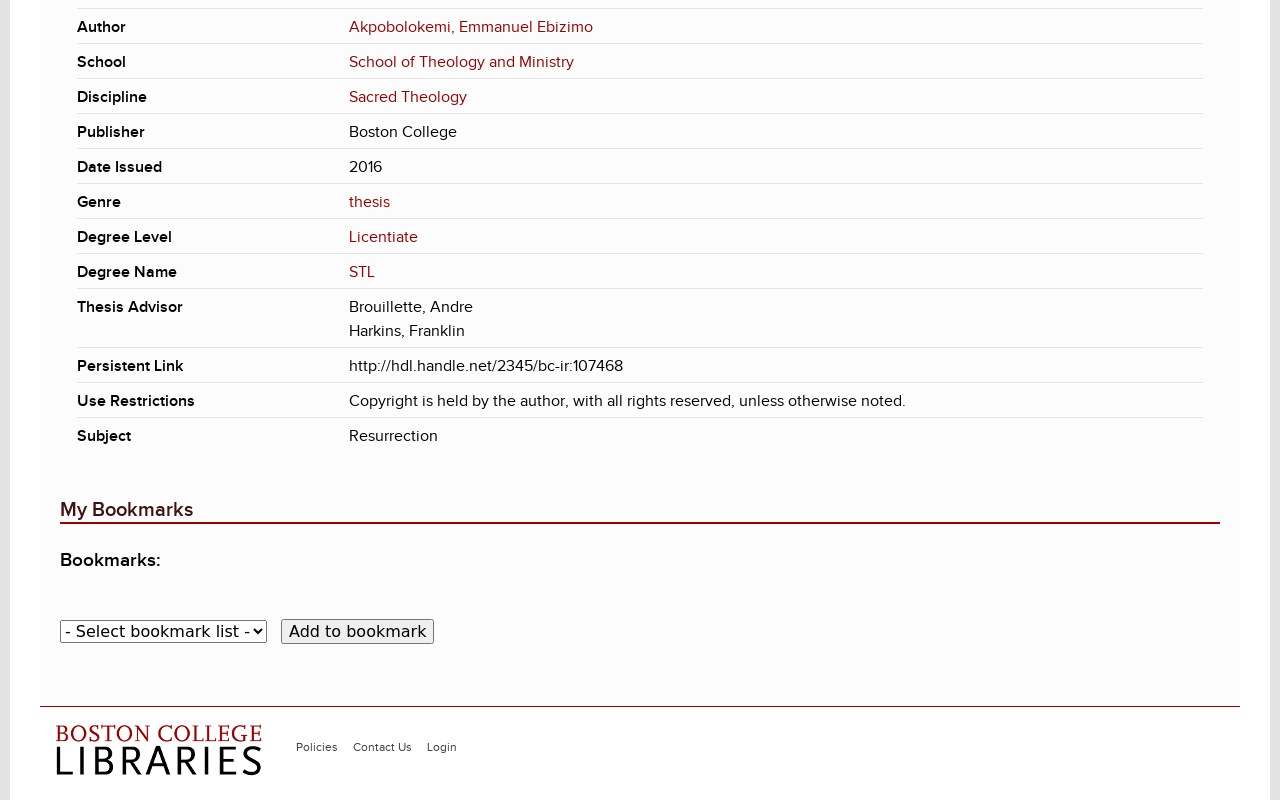Given the element description, predict the bounding box coordinates in the format (top-left x, top-left y, bottom-right x, bottom-right y). Make sure all values are between 0 and 1. Here is the element description: School of Theology and Ministry

[0.273, 0.066, 0.448, 0.088]